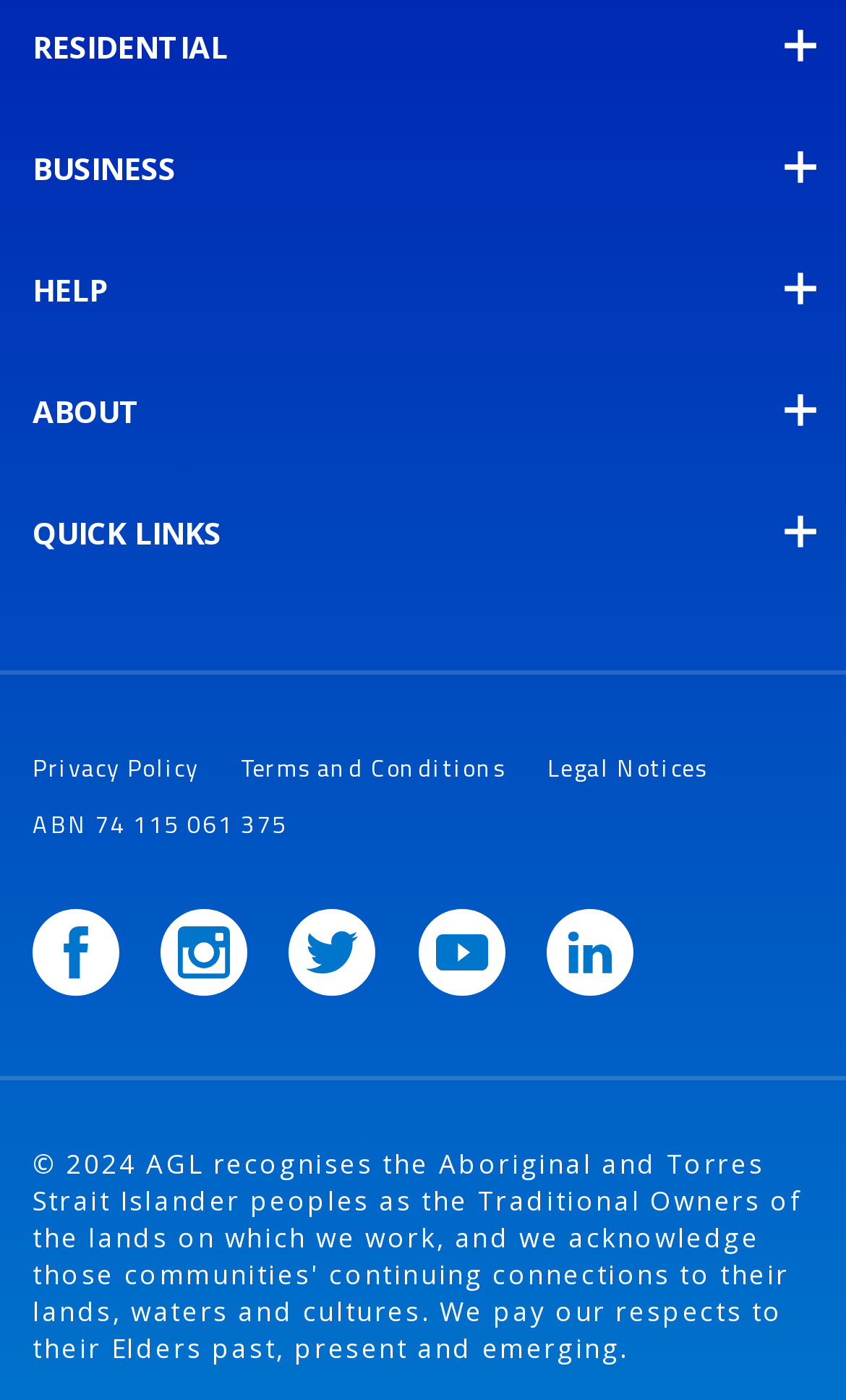Please give a one-word or short phrase response to the following question: 
How many social media links are there?

5